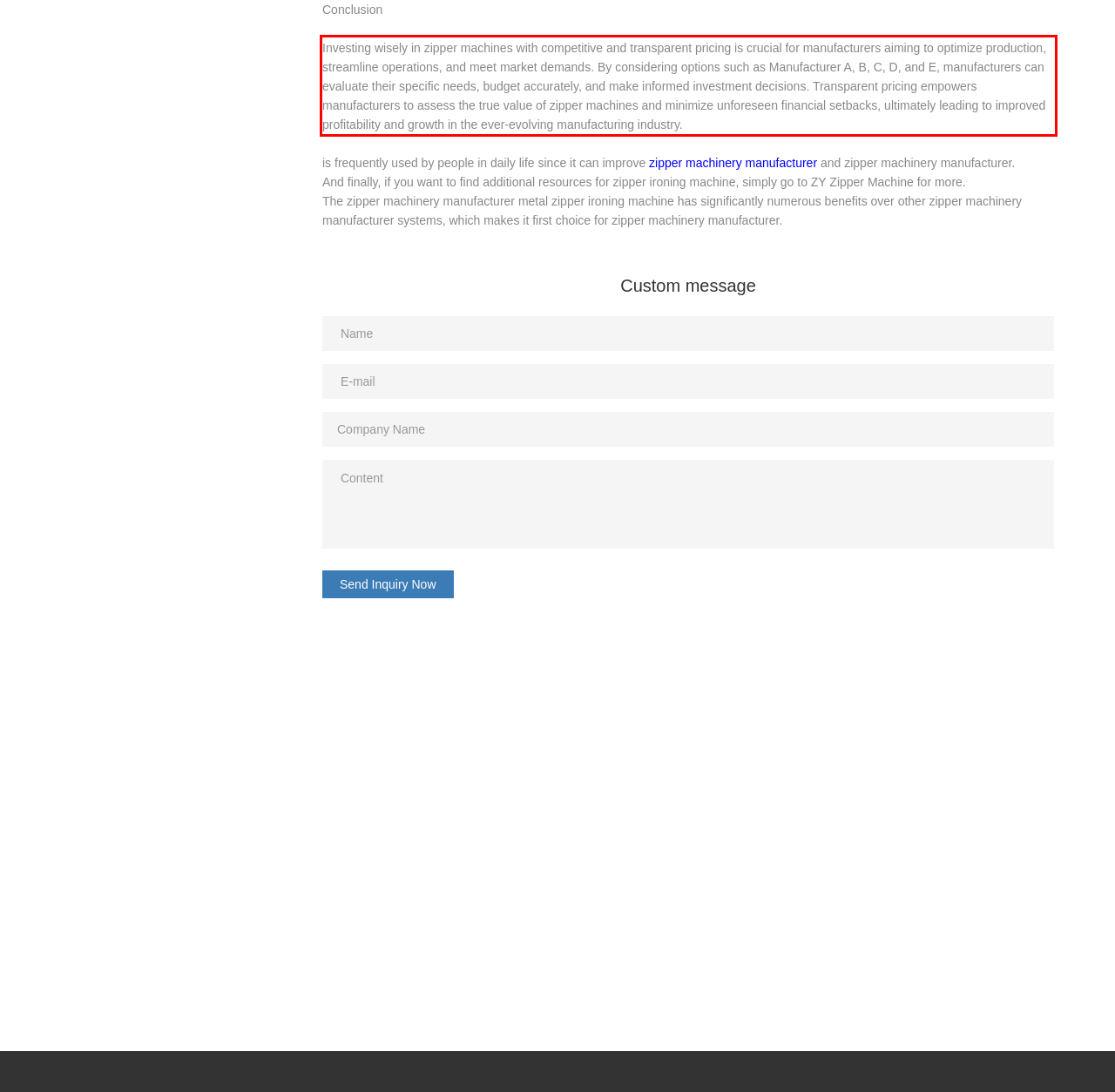Analyze the screenshot of the webpage that features a red bounding box and recognize the text content enclosed within this red bounding box.

Investing wisely in zipper machines with competitive and transparent pricing is crucial for manufacturers aiming to optimize production, streamline operations, and meet market demands. By considering options such as Manufacturer A, B, C, D, and E, manufacturers can evaluate their specific needs, budget accurately, and make informed investment decisions. Transparent pricing empowers manufacturers to assess the true value of zipper machines and minimize unforeseen financial setbacks, ultimately leading to improved profitability and growth in the ever-evolving manufacturing industry.